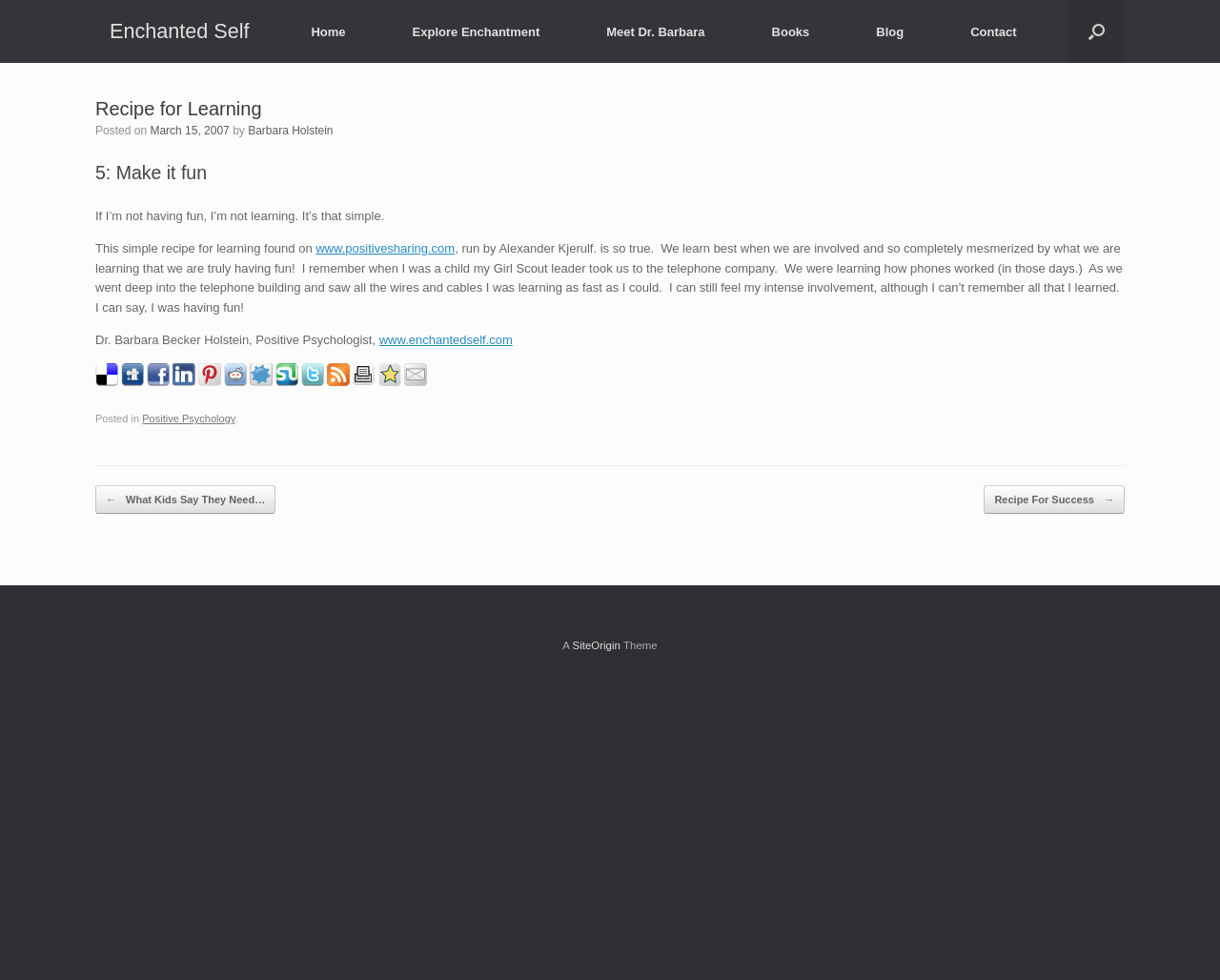Please identify the bounding box coordinates of the area that needs to be clicked to follow this instruction: "Click on the 'Home' link".

[0.228, 0.007, 0.311, 0.058]